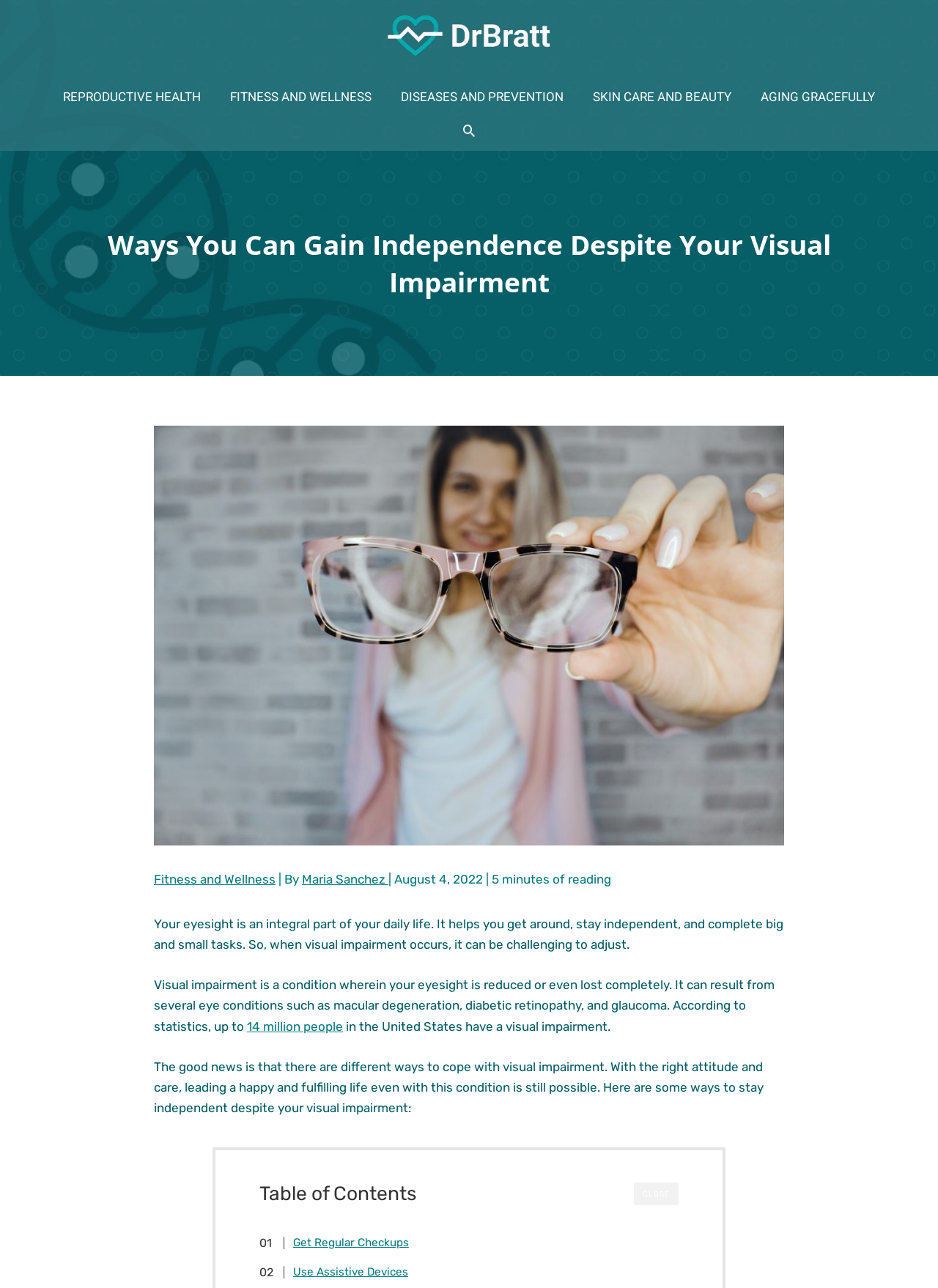Offer a comprehensive description of the webpage’s content and structure.

The webpage is about gaining independence despite visual impairment, with a focus on Dr. Bratt's expertise. At the top, there is a banner with the Dr. Bratt logo, a navigation menu, and a search icon. The navigation menu has five links: Reproductive Health, Fitness and Wellness, Diseases and Prevention, Skin Care and Beauty, and Aging Gracefully.

Below the navigation menu, there is a heading that reads "Ways You Can Gain Independence Despite Your Visual Impairment." This is followed by an image of a woman holding eyeglasses, with a link to Fitness and Wellness, the author's name, Maria Sanchez, and the date August 4, 2022.

The main content of the webpage is a series of paragraphs that discuss the importance of eyesight, the challenges of visual impairment, and ways to cope with it. The text explains that visual impairment can result from various eye conditions, such as macular degeneration, diabetic retinopathy, and glaucoma, and that up to 14 million people in the United States have a visual impairment.

The webpage then provides ways to stay independent despite visual impairment, with a table of contents and links to specific sections, including "Get Regular Checkups" and "Use Assistive Devices." There is also a button to close the page and a link to search for more information.

Overall, the webpage is well-organized, with clear headings and concise text, making it easy to navigate and understand.